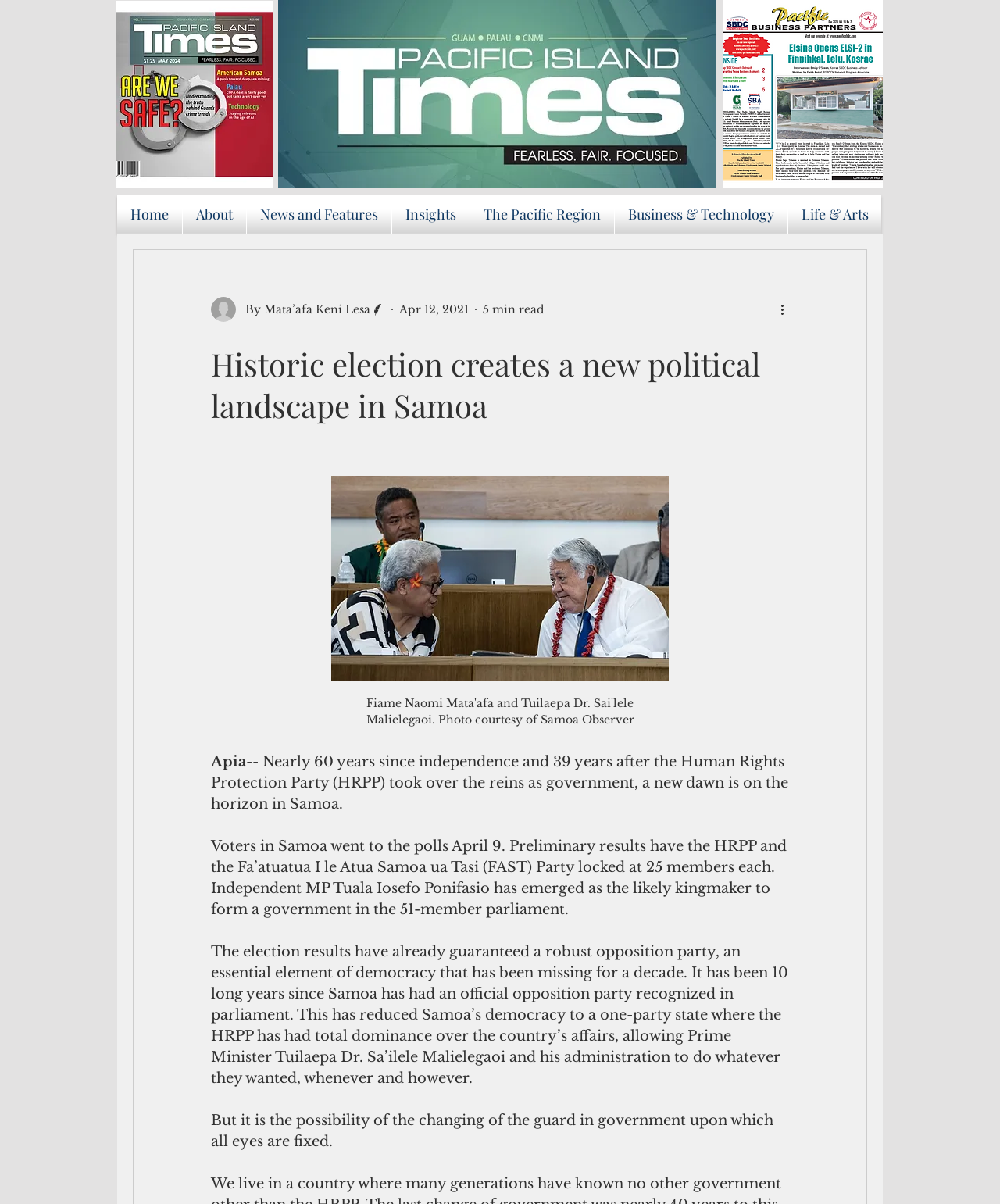Please determine the bounding box of the UI element that matches this description: About. The coordinates should be given as (top-left x, top-left y, bottom-right x, bottom-right y), with all values between 0 and 1.

[0.183, 0.162, 0.246, 0.194]